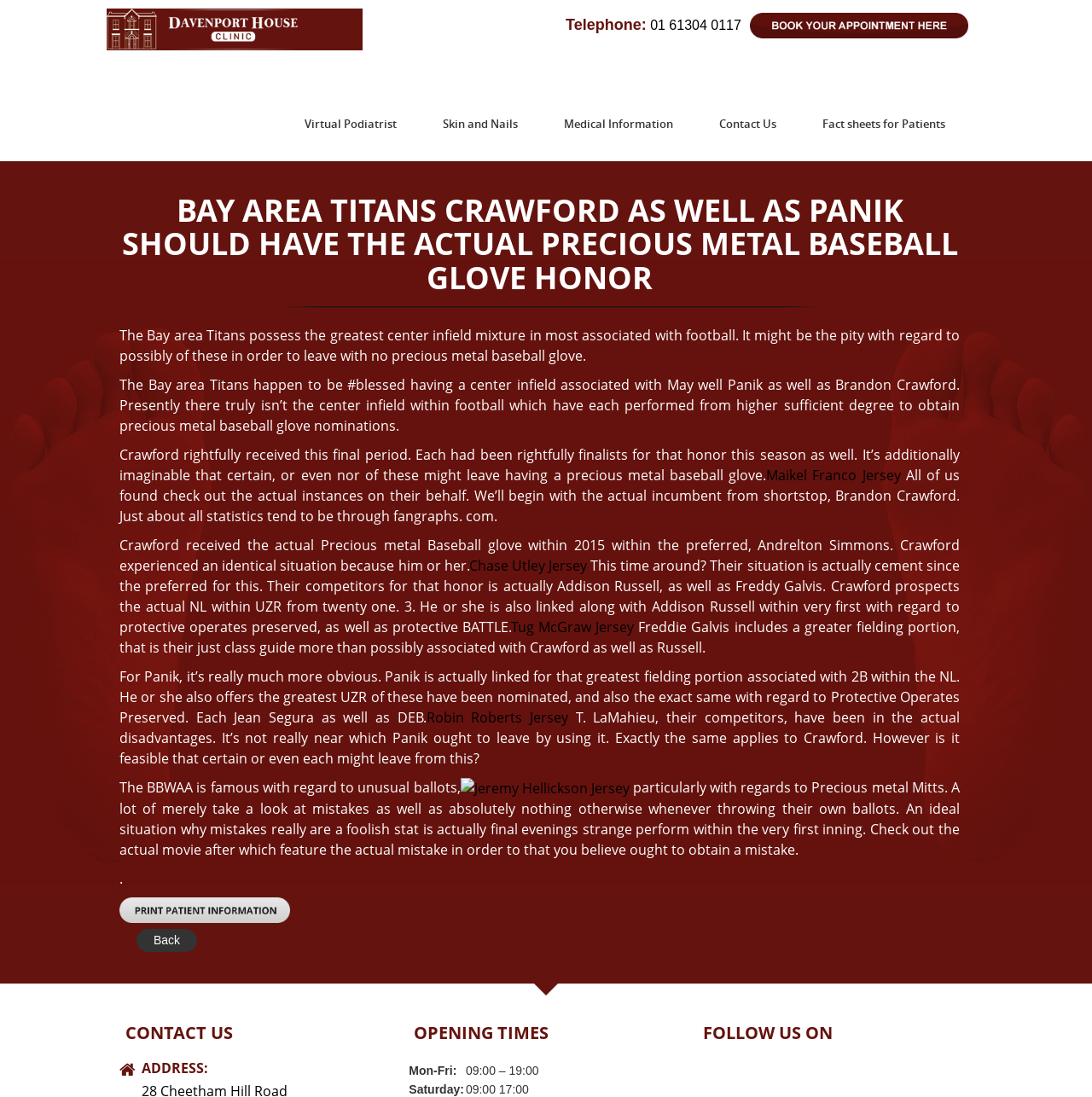Find the bounding box of the UI element described as follows: "Fact sheets for Patients".

[0.74, 0.078, 0.879, 0.147]